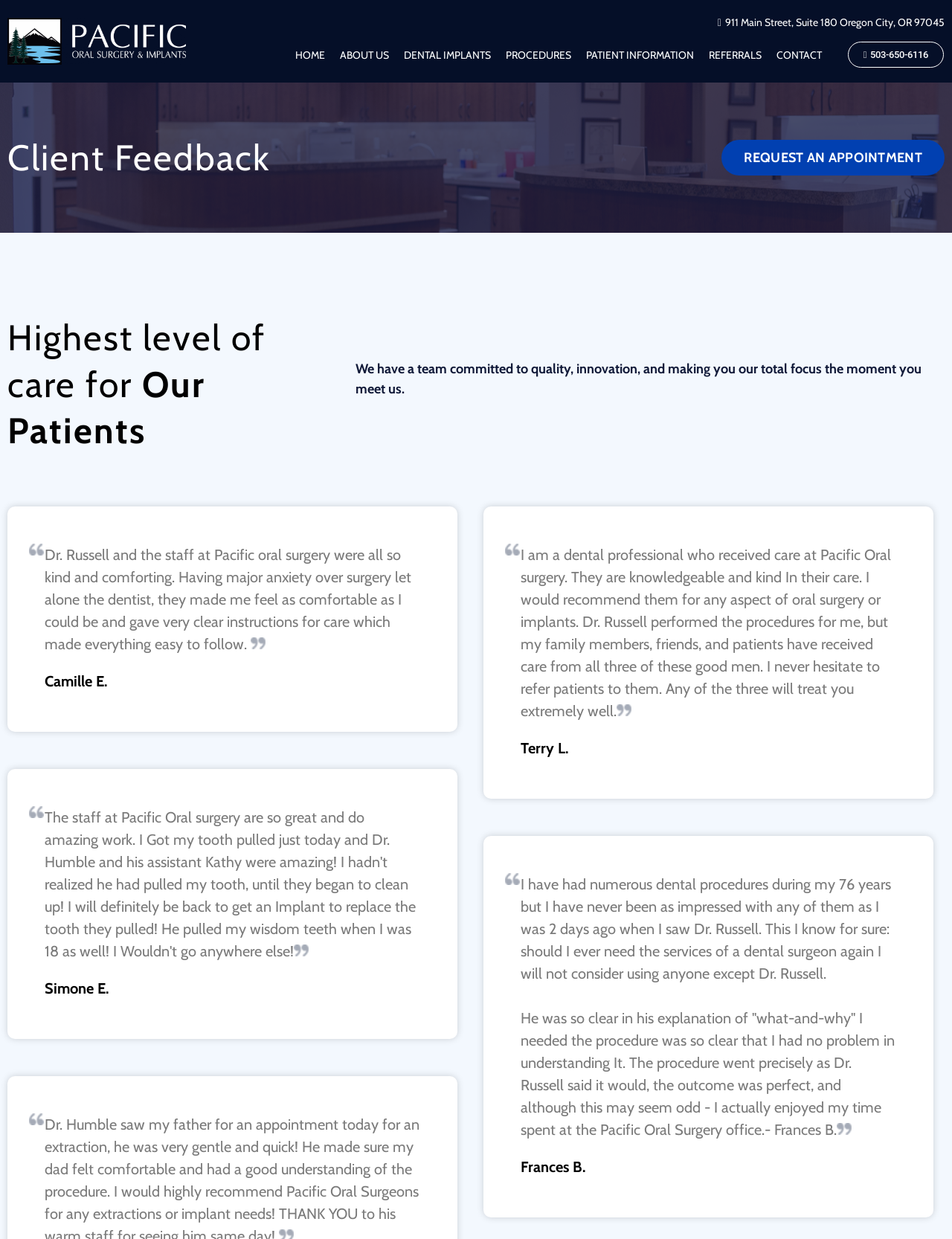What is the name of the doctor mentioned in one of the client feedback quotes?
Please utilize the information in the image to give a detailed response to the question.

I found the doctor's name by reading one of the client feedback quotes, which mentions Dr. Russell as the doctor who performed the procedure.